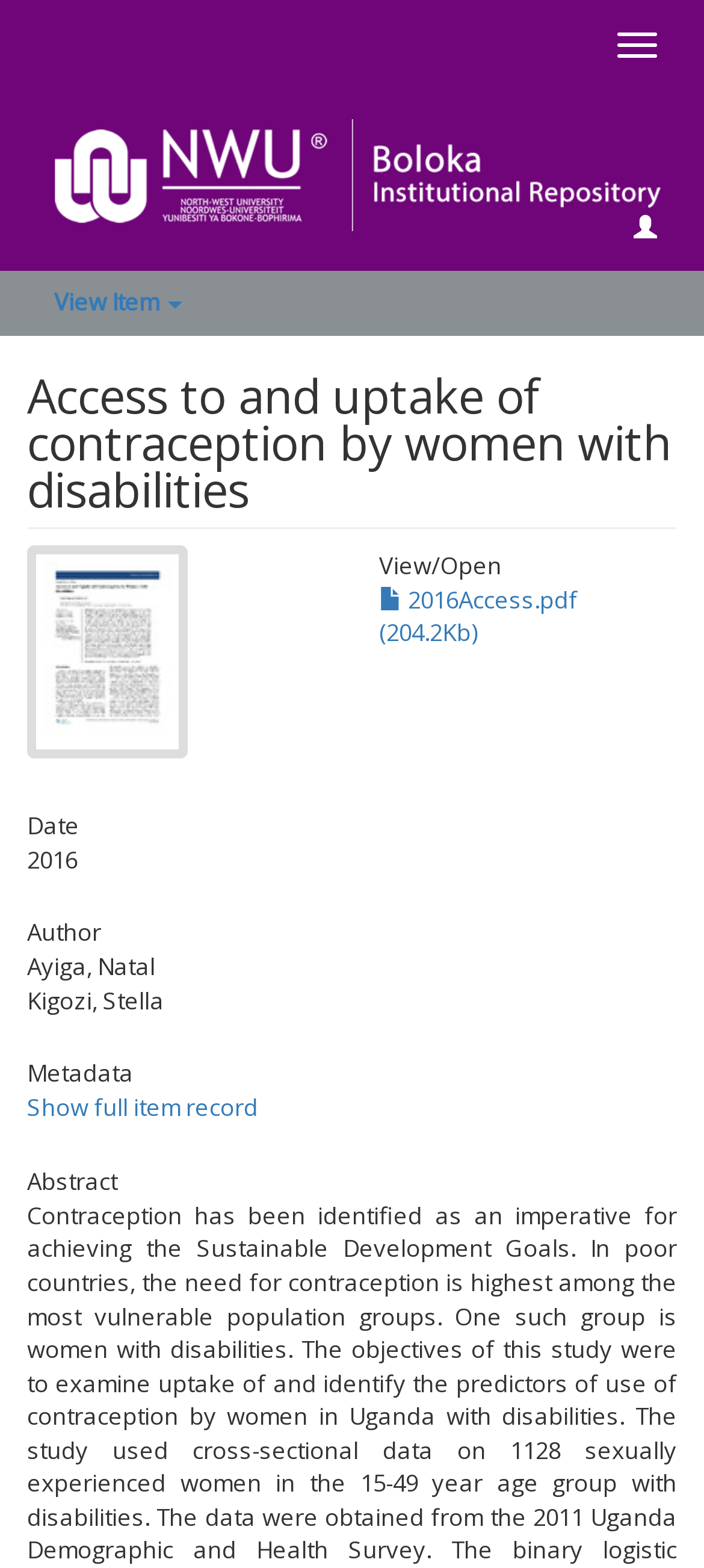Provide the bounding box coordinates, formatted as (top-left x, top-left y, bottom-right x, bottom-right y), with all values being floating point numbers between 0 and 1. Identify the bounding box of the UI element that matches the description: Toggle navigation

[0.849, 0.009, 0.962, 0.048]